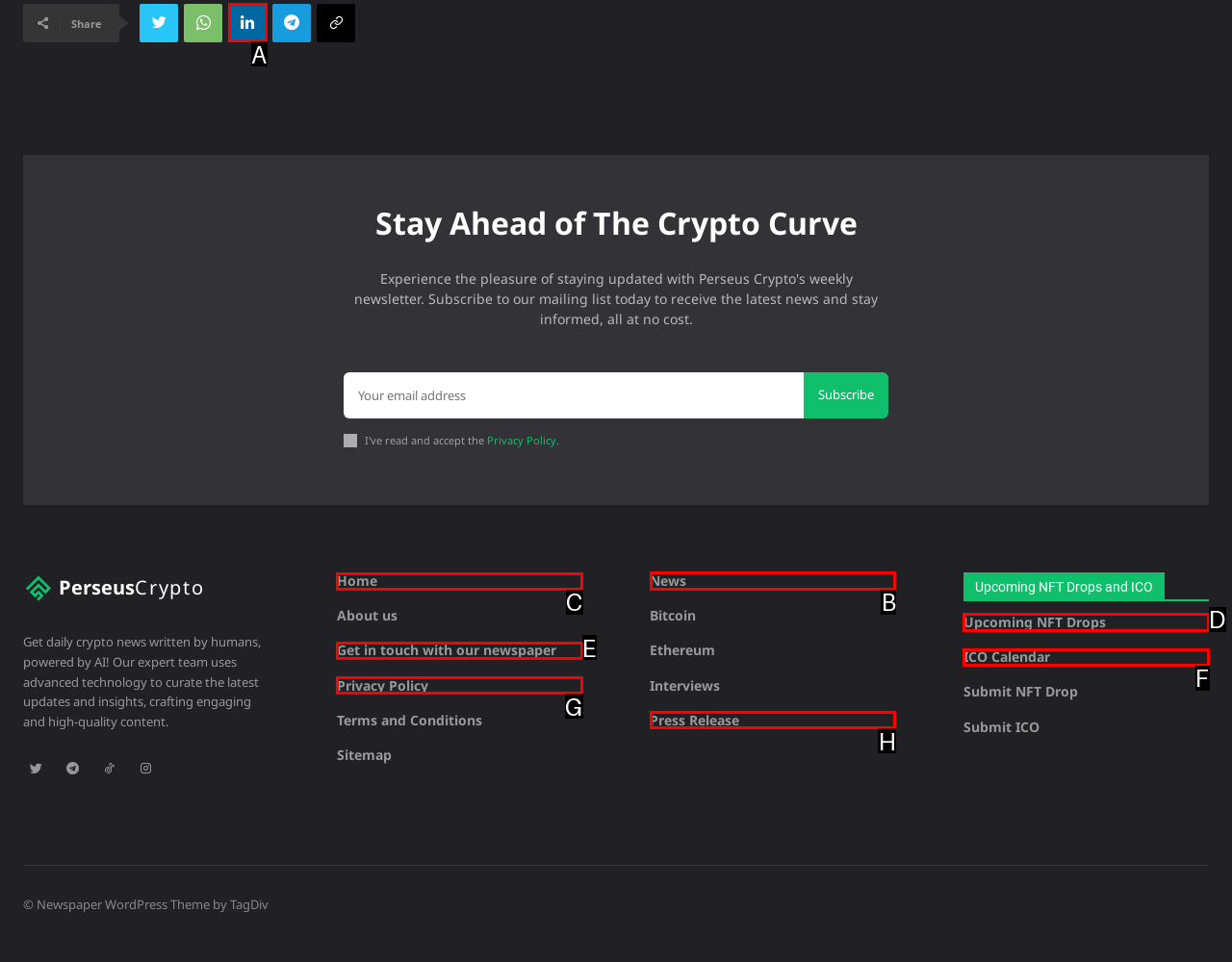Find the correct option to complete this instruction: Visit the home page. Reply with the corresponding letter.

C